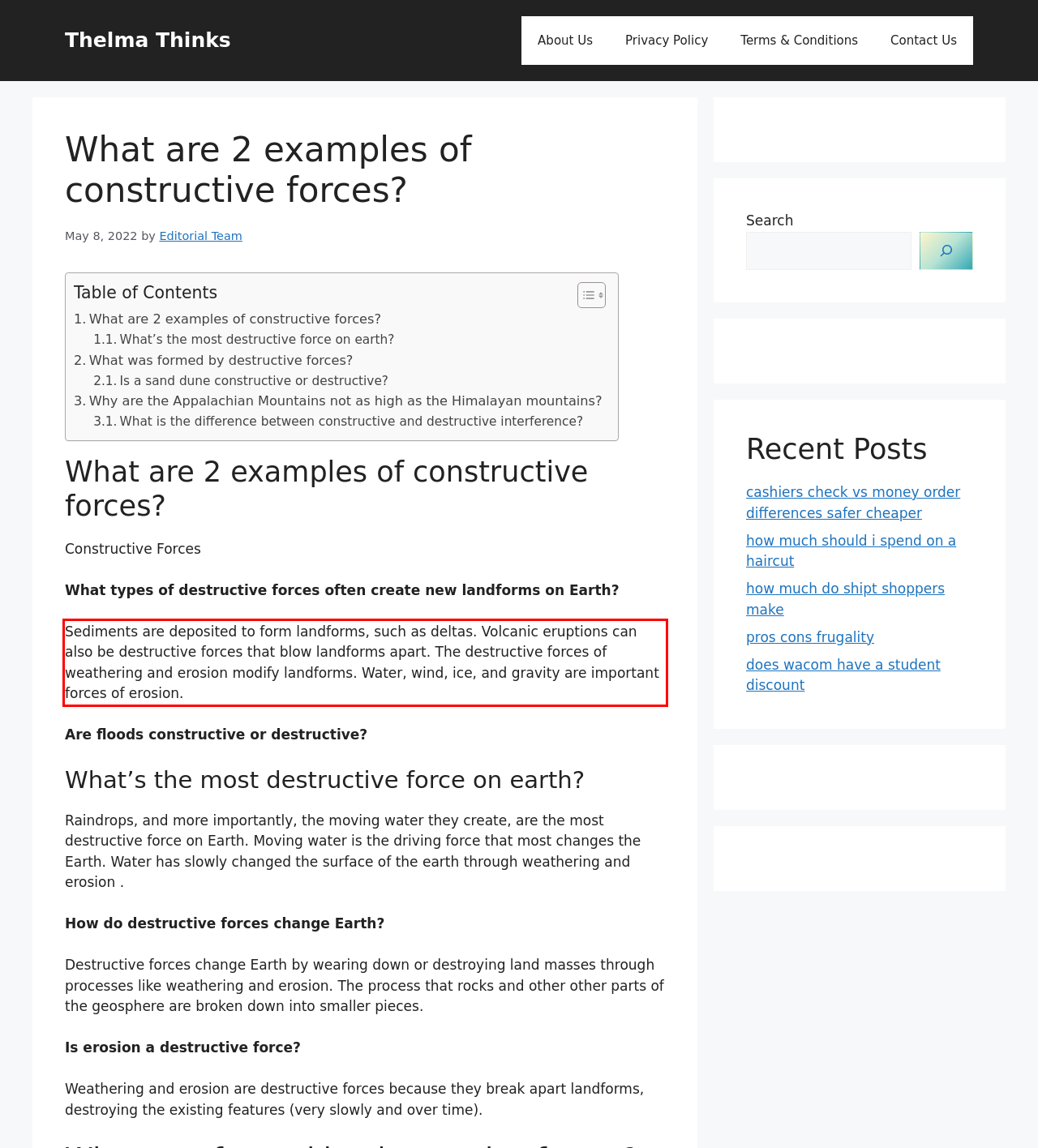Examine the webpage screenshot and use OCR to recognize and output the text within the red bounding box.

Sediments are deposited to form landforms, such as deltas. Volcanic eruptions can also be destructive forces that blow landforms apart. The destructive forces of weathering and erosion modify landforms. Water, wind, ice, and gravity are important forces of erosion.